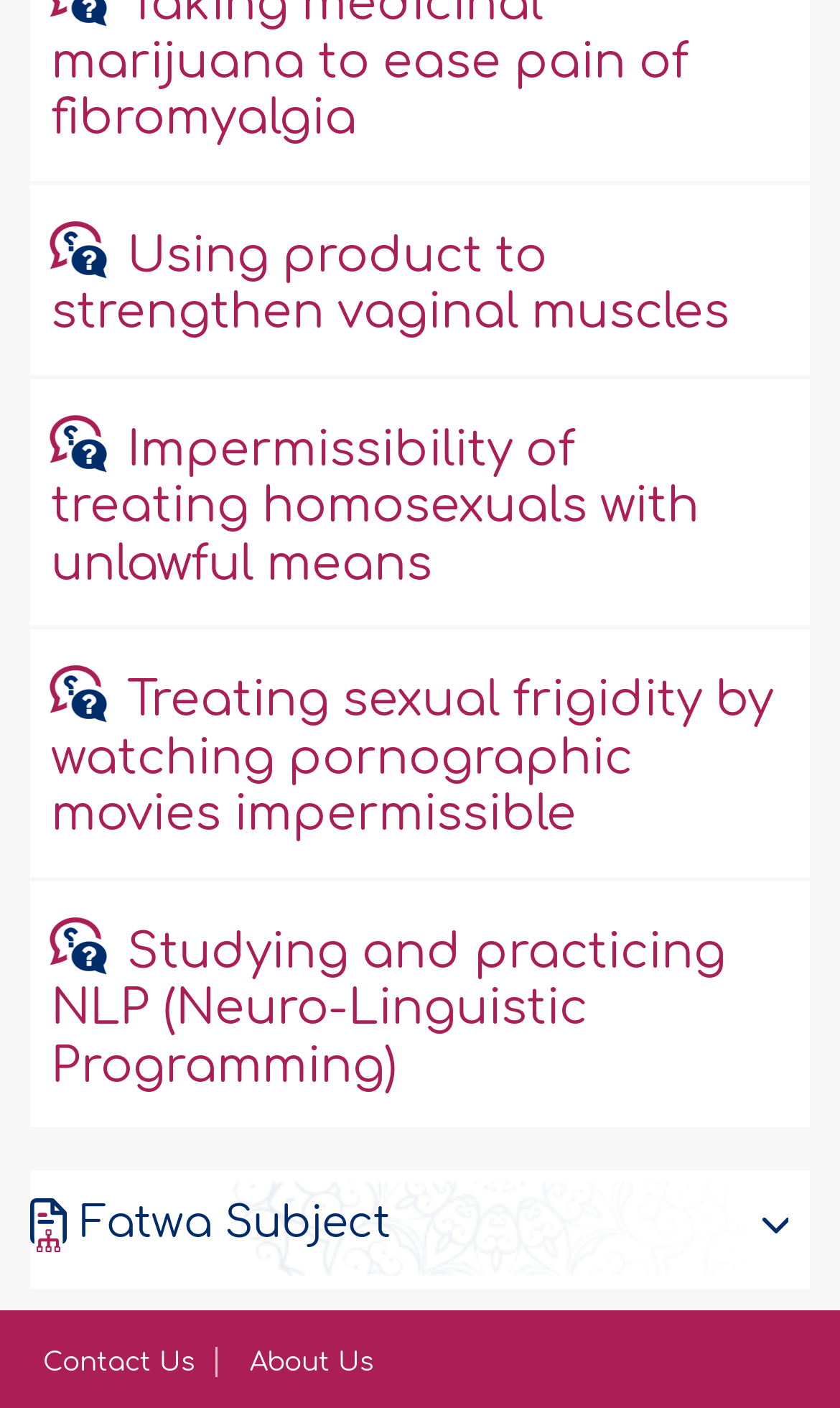Answer the question in a single word or phrase:
What is the purpose of the image on the webpage?

Fatwa Subject